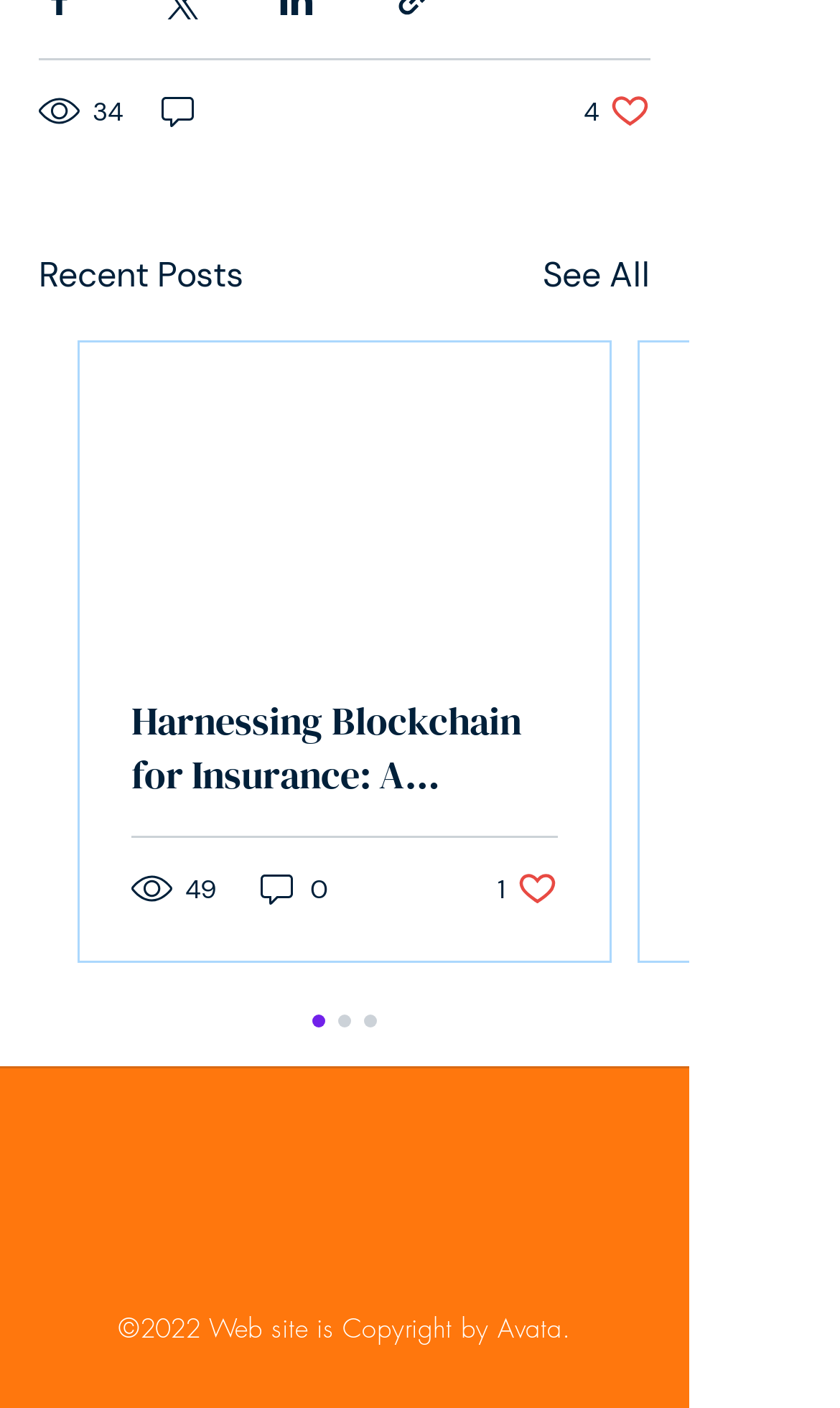Specify the bounding box coordinates of the region I need to click to perform the following instruction: "Go to LinkedIn". The coordinates must be four float numbers in the range of 0 to 1, i.e., [left, top, right, bottom].

[0.172, 0.858, 0.262, 0.911]